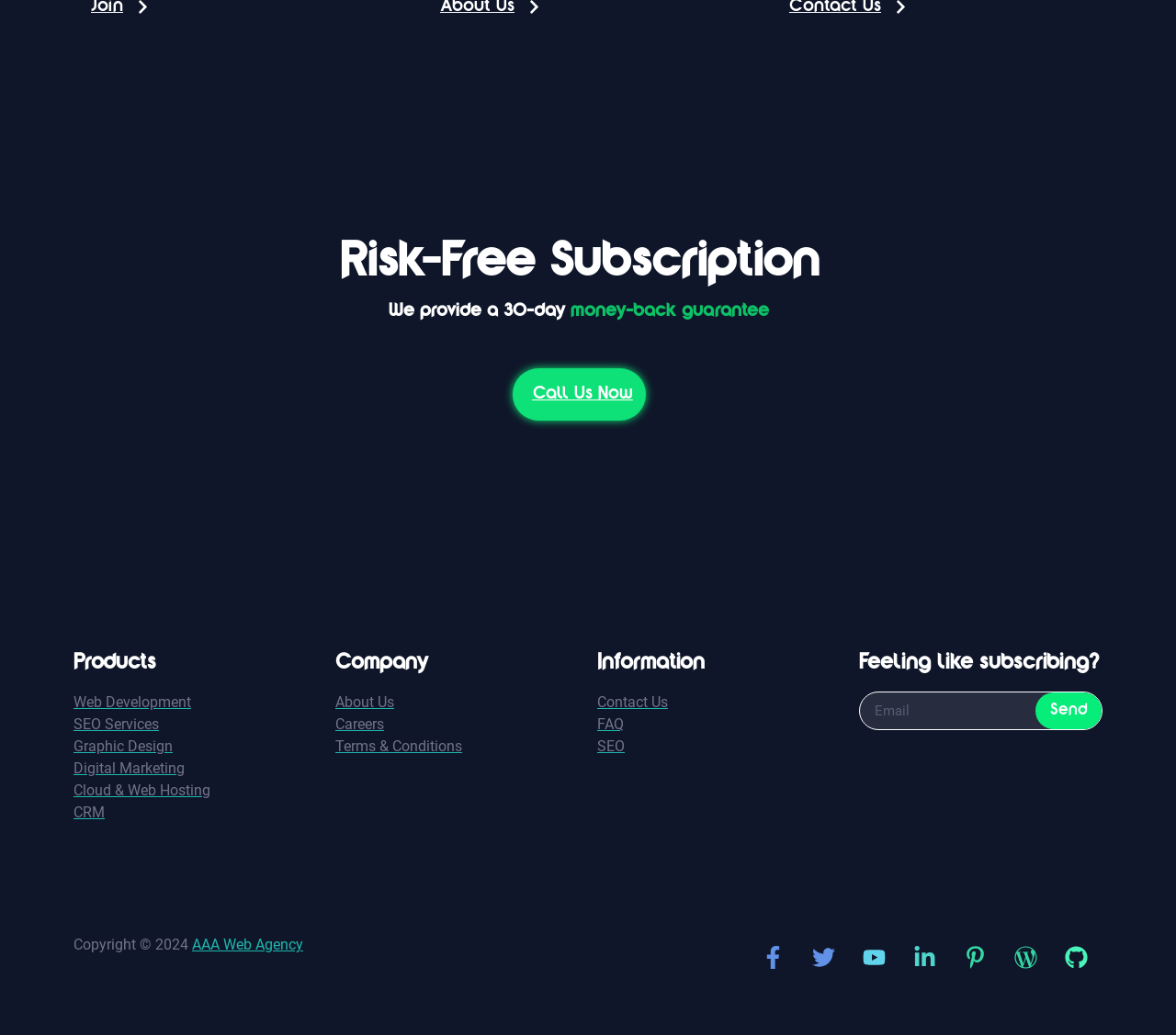What are the different products offered?
Refer to the image and provide a thorough answer to the question.

There are 5 different products offered by the company, which are listed under the heading 'Products', including Web Development, SEO Services, Graphic Design, Digital Marketing, and Cloud & Web Hosting.